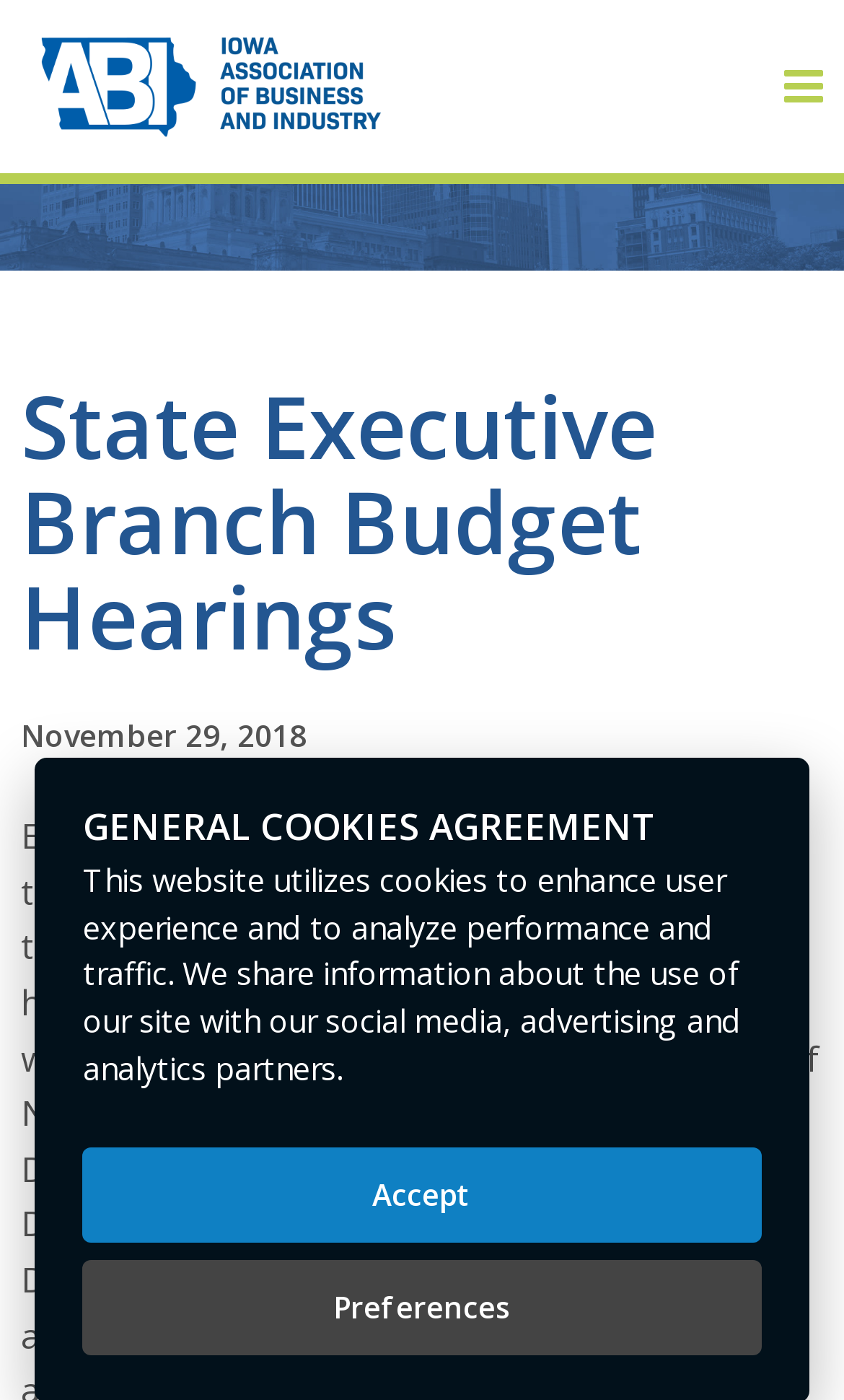What is the purpose of the search box?
Look at the image and respond to the question as thoroughly as possible.

The search box is located on the top right corner of the webpage, and it is likely used to search for content within the website, such as news, events, or resources related to the Iowa Association of Business and Industry.